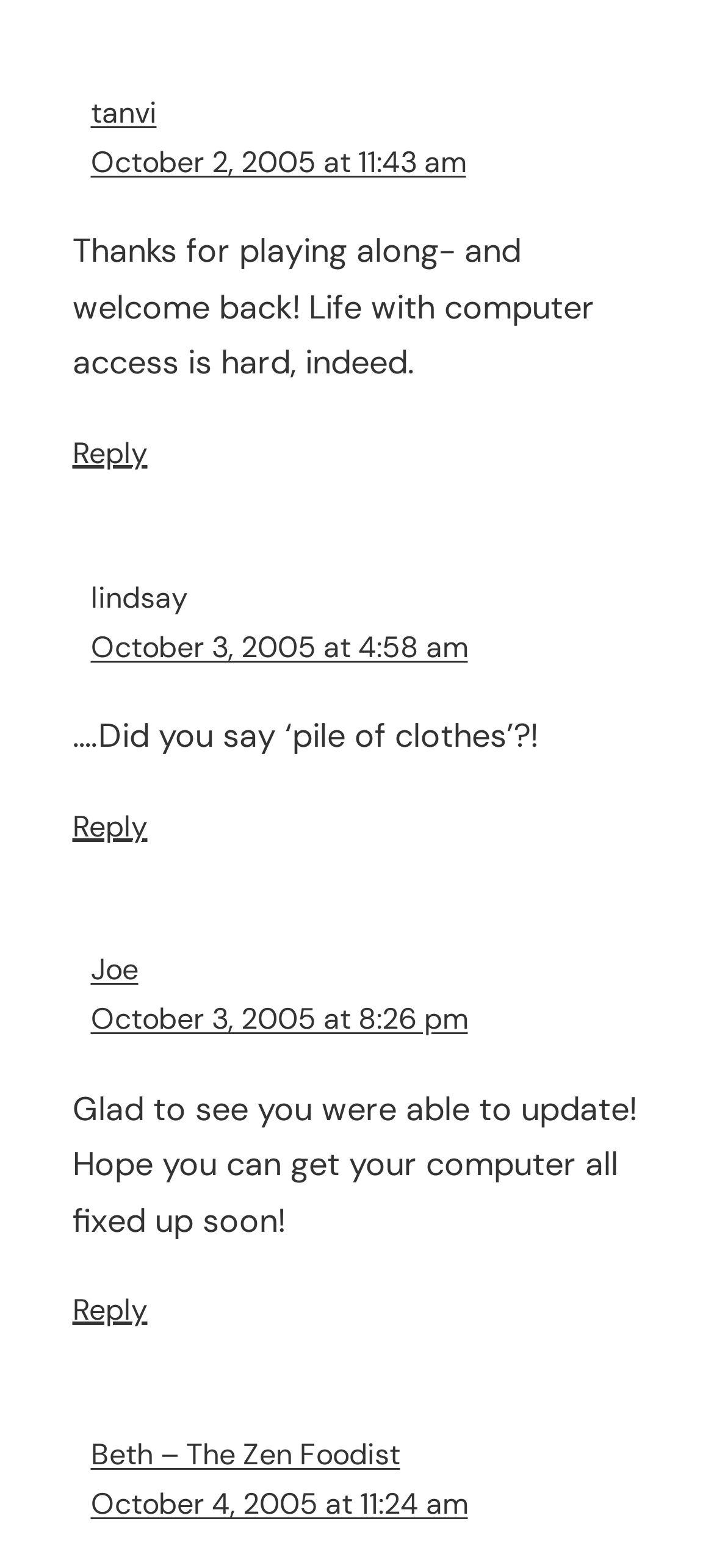Determine the bounding box coordinates for the HTML element described here: "Beth – The Zen Foodist".

[0.127, 0.915, 0.56, 0.94]